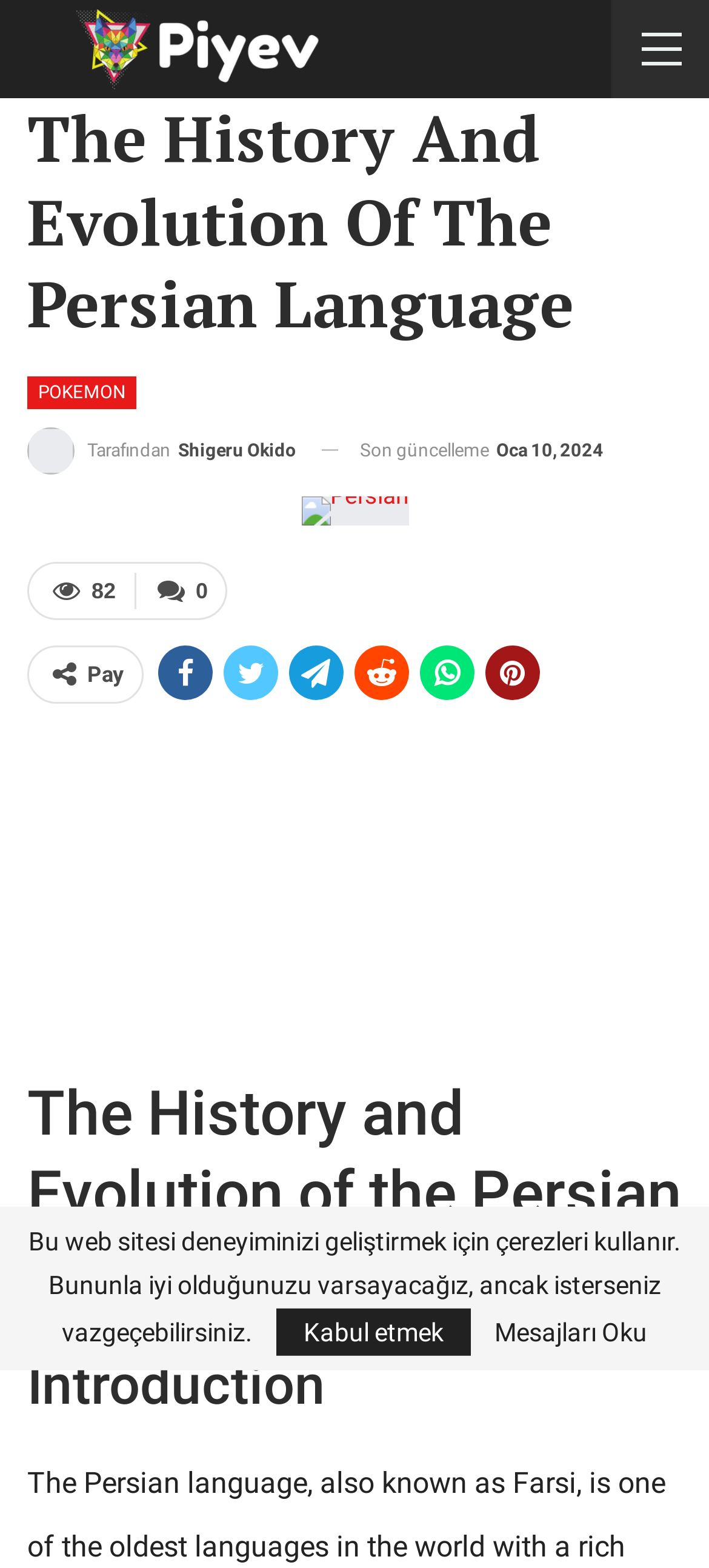Based on the image, provide a detailed response to the question:
What is the purpose of the webpage?

Based on the structure and content of the webpage, it appears to be providing information about the history and evolution of the Persian language, which suggests that the purpose of the webpage is to educate or inform readers.